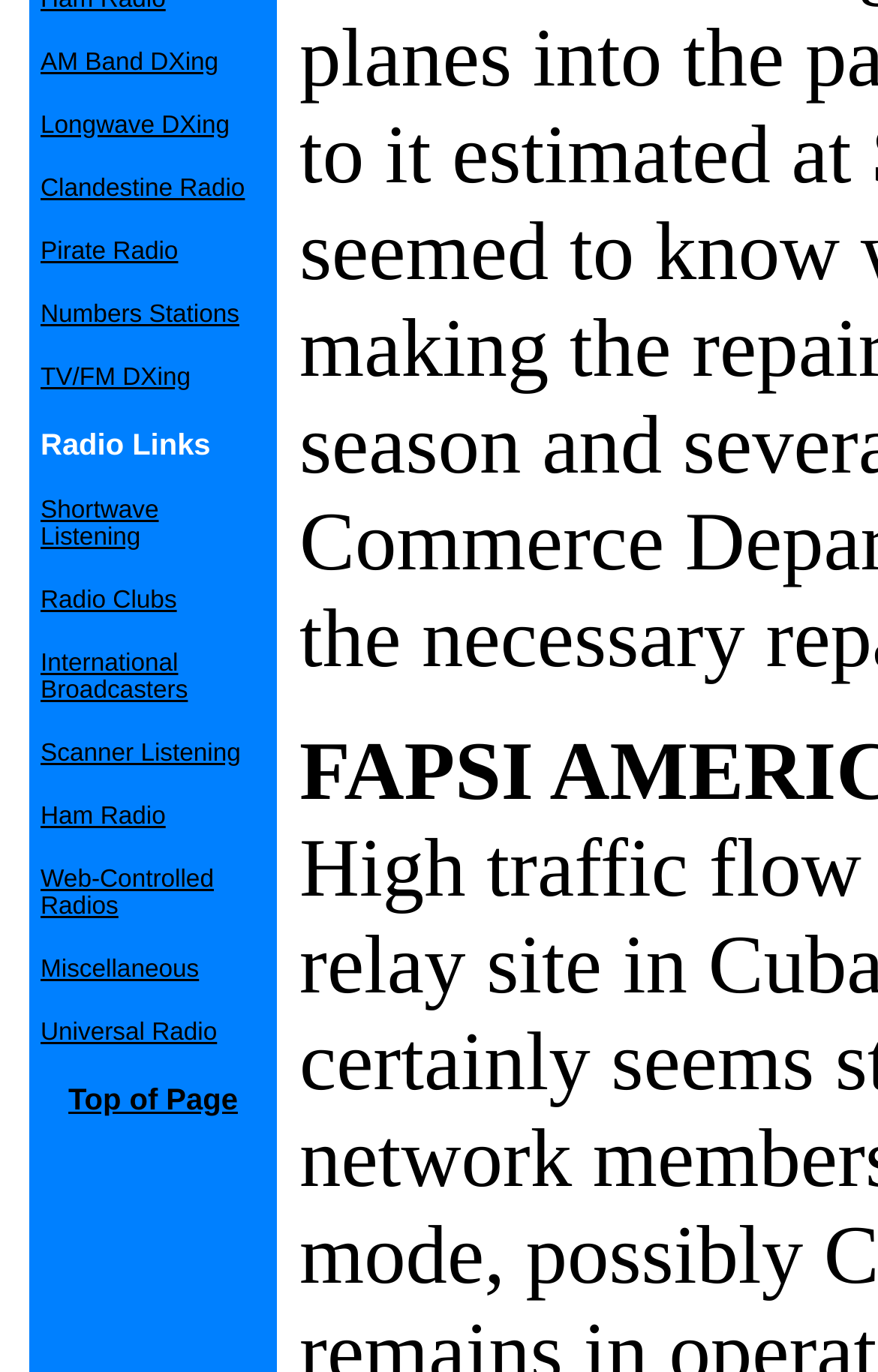What is the last link on the webpage?
Look at the image and respond with a single word or a short phrase.

Top of Page